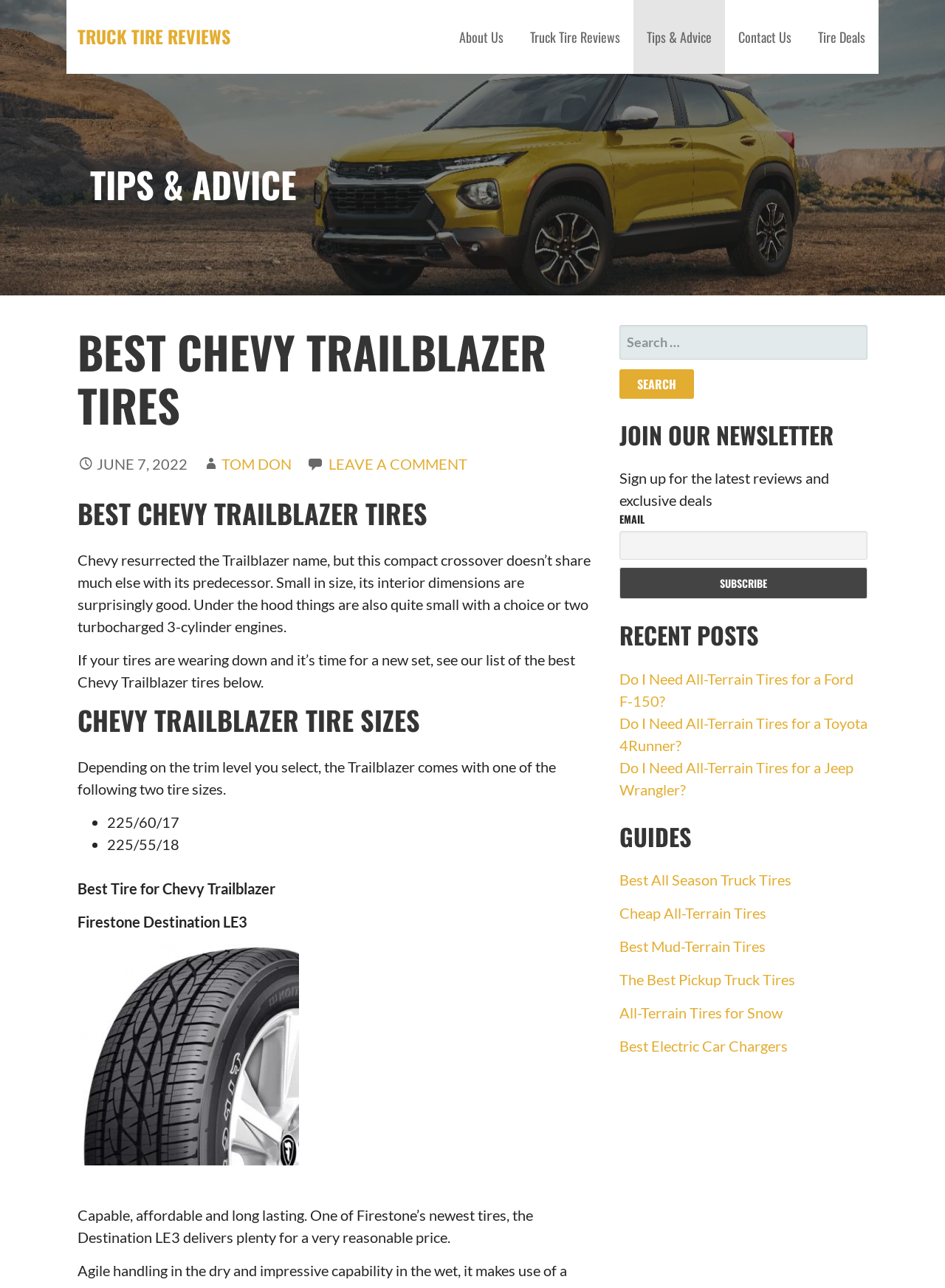Please specify the coordinates of the bounding box for the element that should be clicked to carry out this instruction: "Search for a keyword". The coordinates must be four float numbers between 0 and 1, formatted as [left, top, right, bottom].

[0.655, 0.252, 0.918, 0.279]